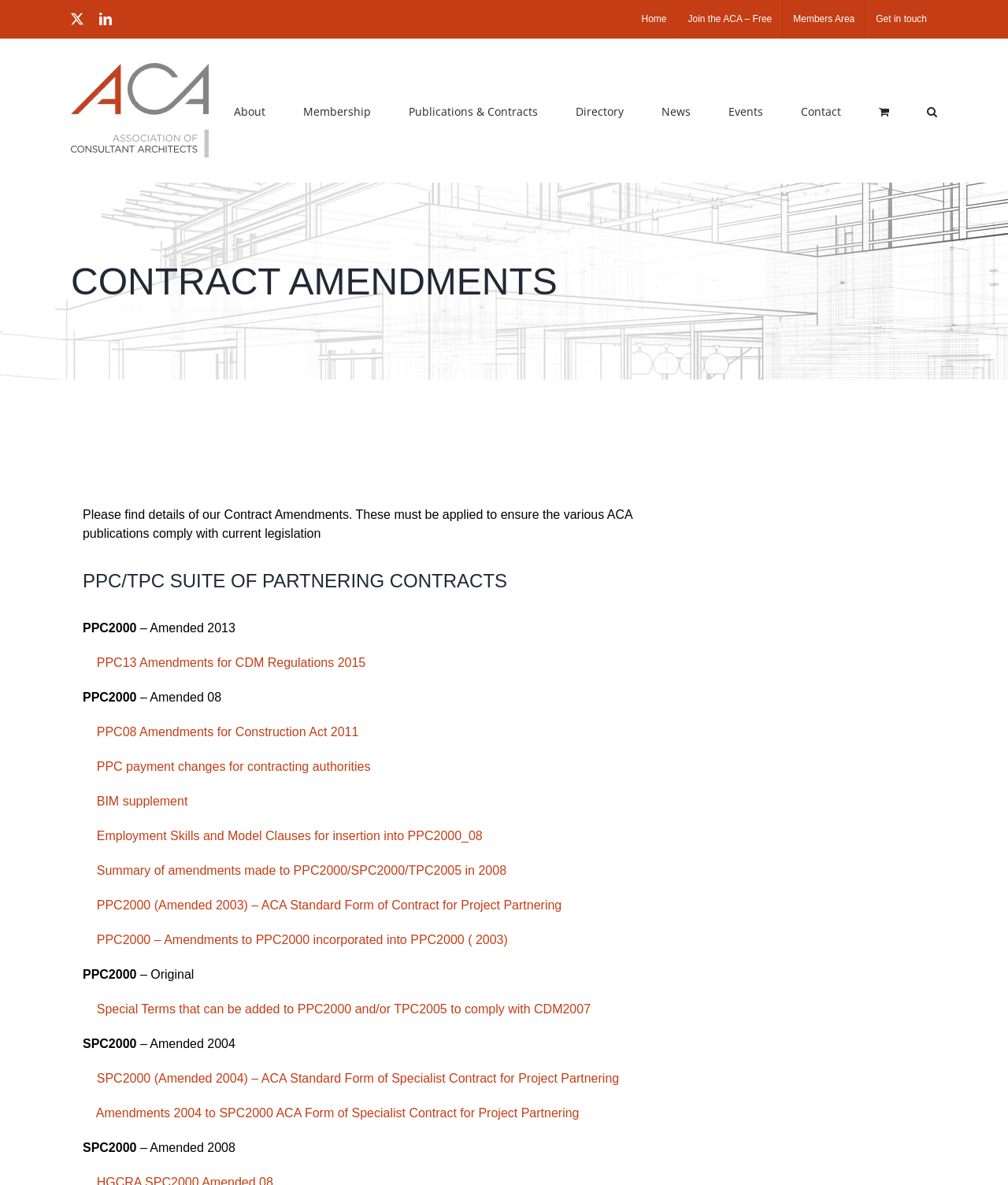Can you specify the bounding box coordinates of the area that needs to be clicked to fulfill the following instruction: "Search"?

[0.92, 0.033, 0.93, 0.153]